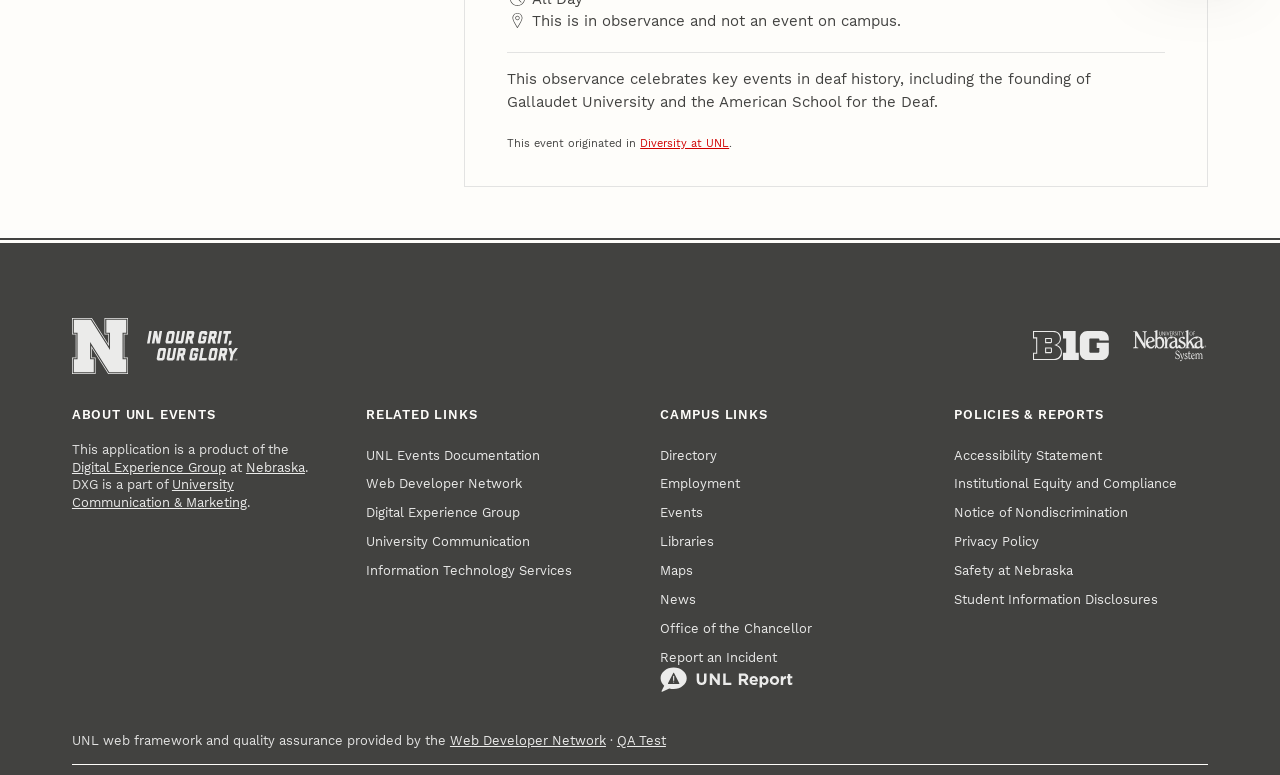Determine the bounding box coordinates of the element's region needed to click to follow the instruction: "Visit the Digital Experience Group". Provide these coordinates as four float numbers between 0 and 1, formatted as [left, top, right, bottom].

[0.056, 0.593, 0.177, 0.613]